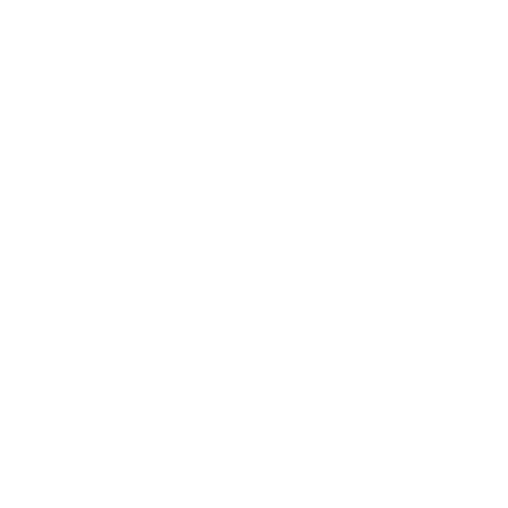Using a single word or phrase, answer the following question: 
What is the primary purpose of this thermal underwear set?

Sportswear and outdoor activities